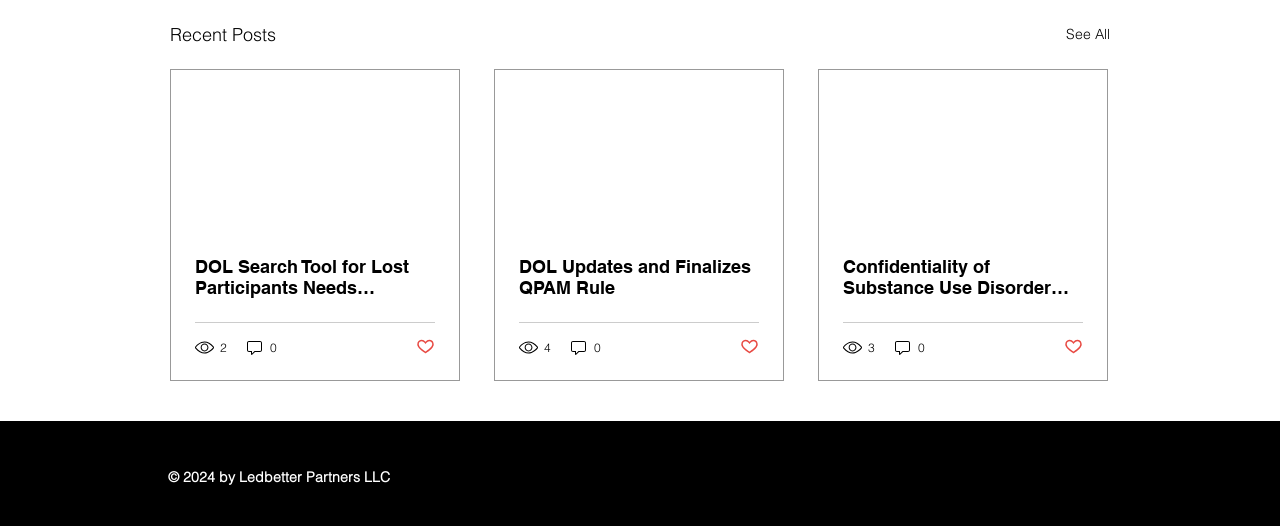From the webpage screenshot, predict the bounding box coordinates (top-left x, top-left y, bottom-right x, bottom-right y) for the UI element described here: See All

[0.833, 0.038, 0.867, 0.094]